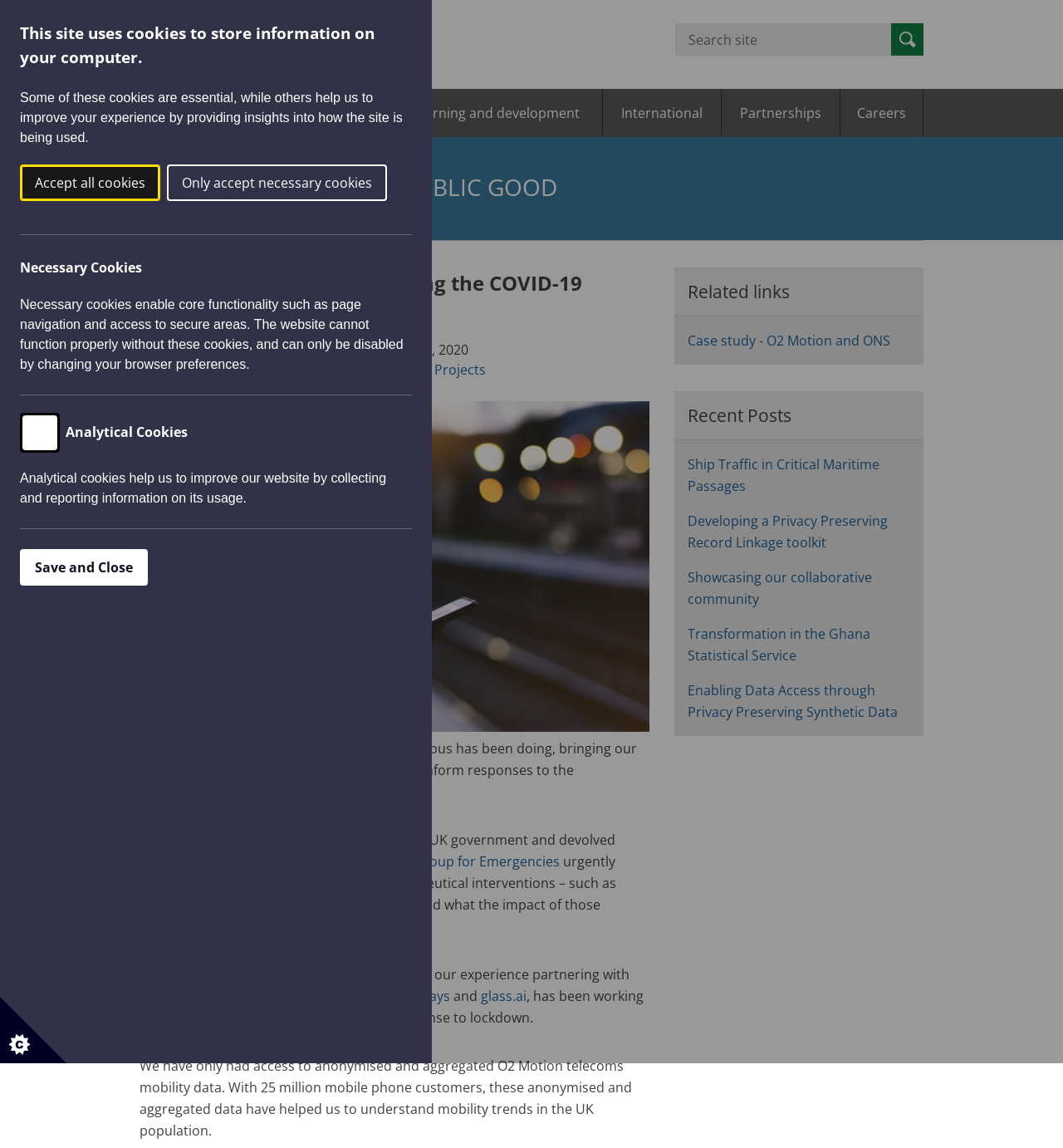Examine the image carefully and respond to the question with a detailed answer: 
How many related links are there?

I looked at the section 'Related links' and found one link, which is 'Case study - O2 Motion and ONS'.